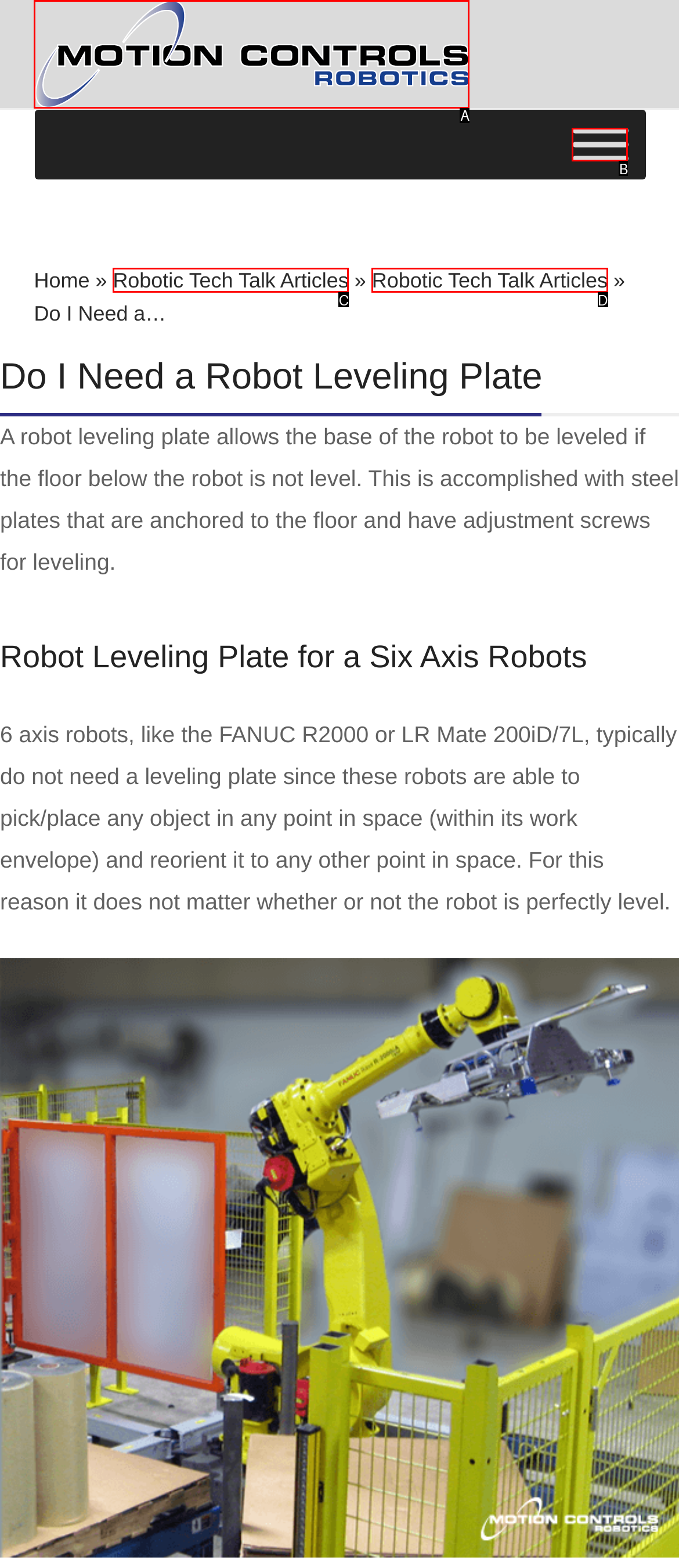With the provided description: aria-label="Toggle Menu", select the most suitable HTML element. Respond with the letter of the selected option.

B